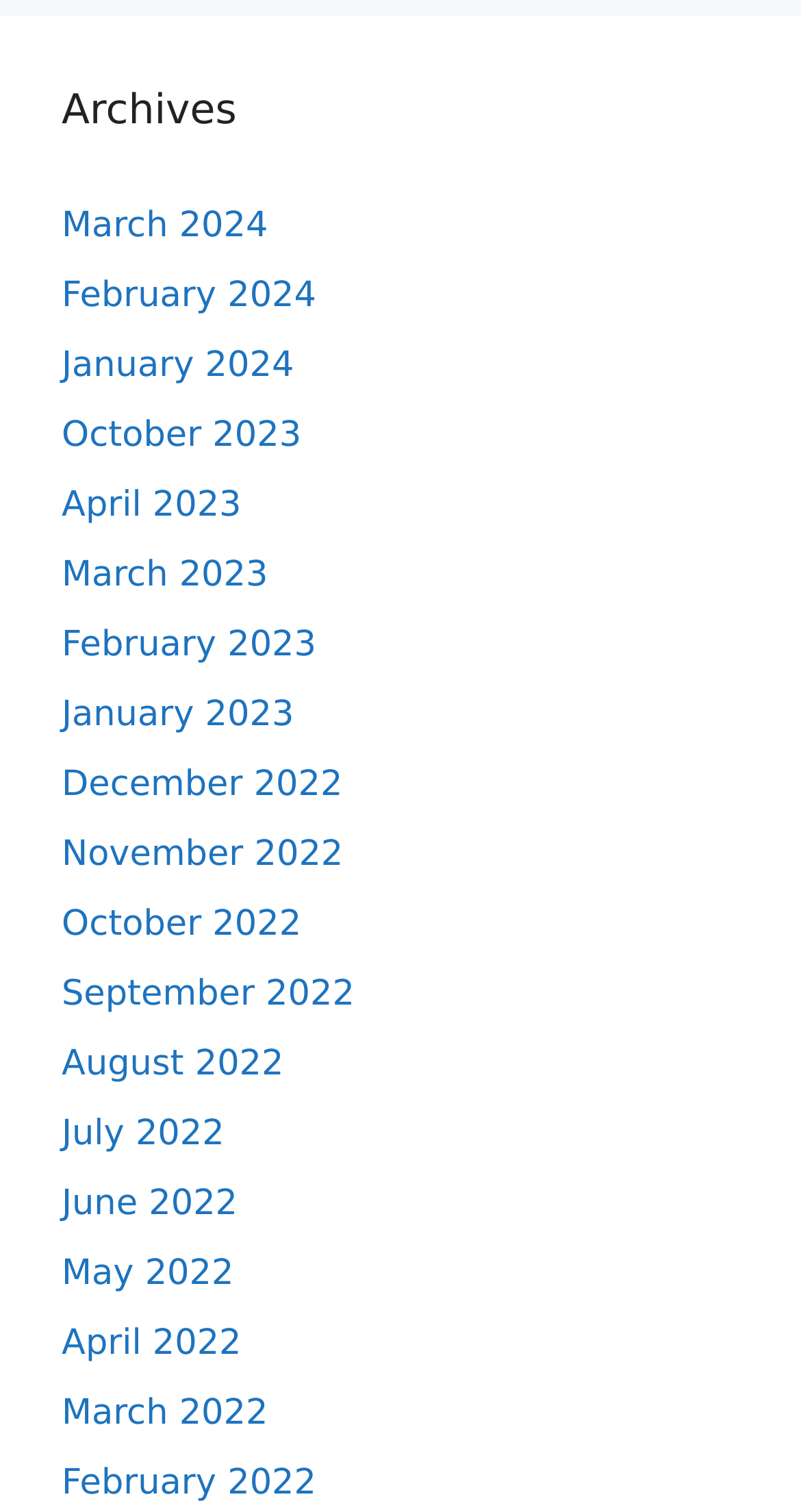Please locate the bounding box coordinates for the element that should be clicked to achieve the following instruction: "go to February 2023 archives". Ensure the coordinates are given as four float numbers between 0 and 1, i.e., [left, top, right, bottom].

[0.077, 0.413, 0.395, 0.44]